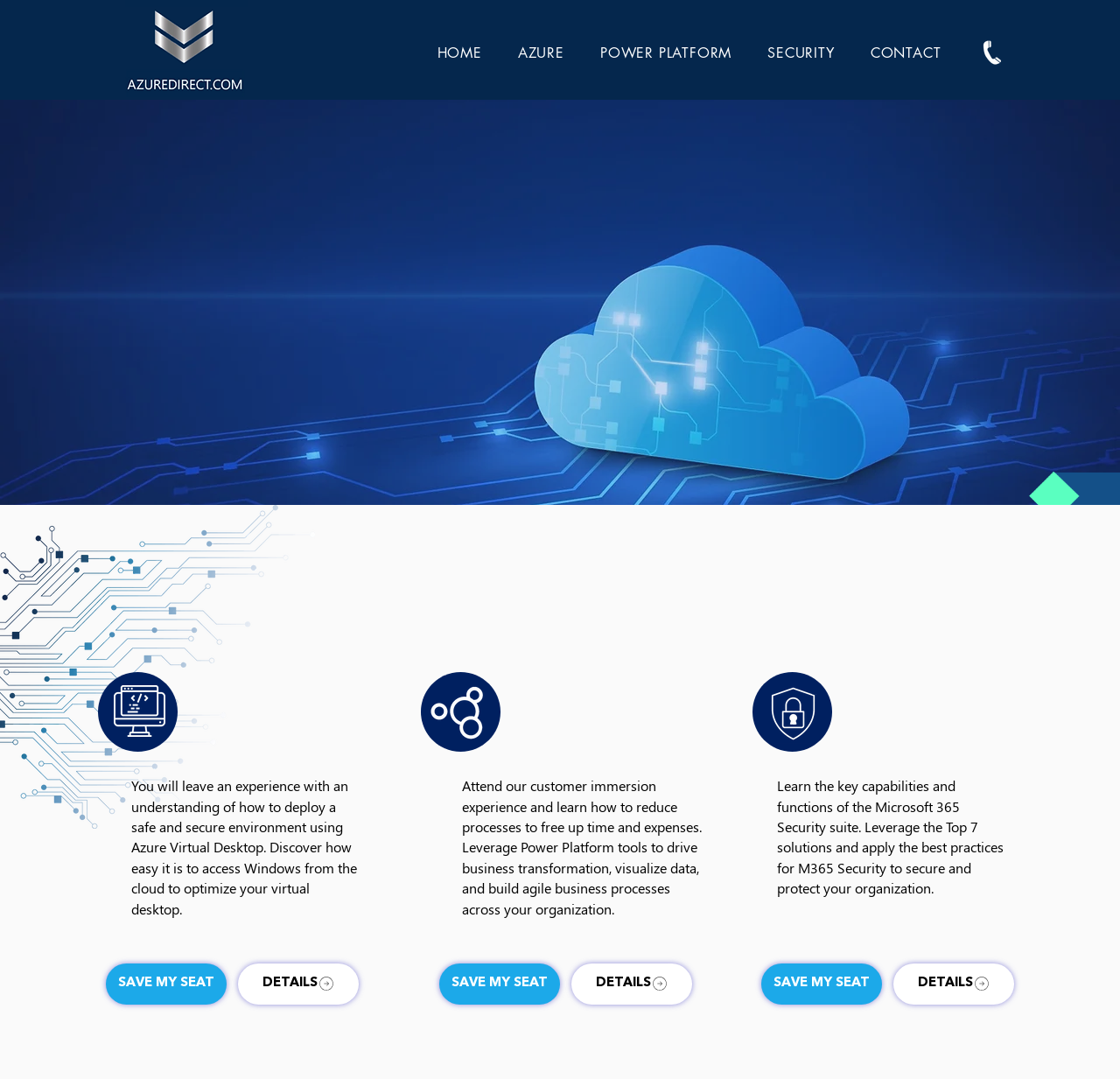Kindly determine the bounding box coordinates for the clickable area to achieve the given instruction: "Click the Azure logo".

[0.112, 0.0, 0.221, 0.09]